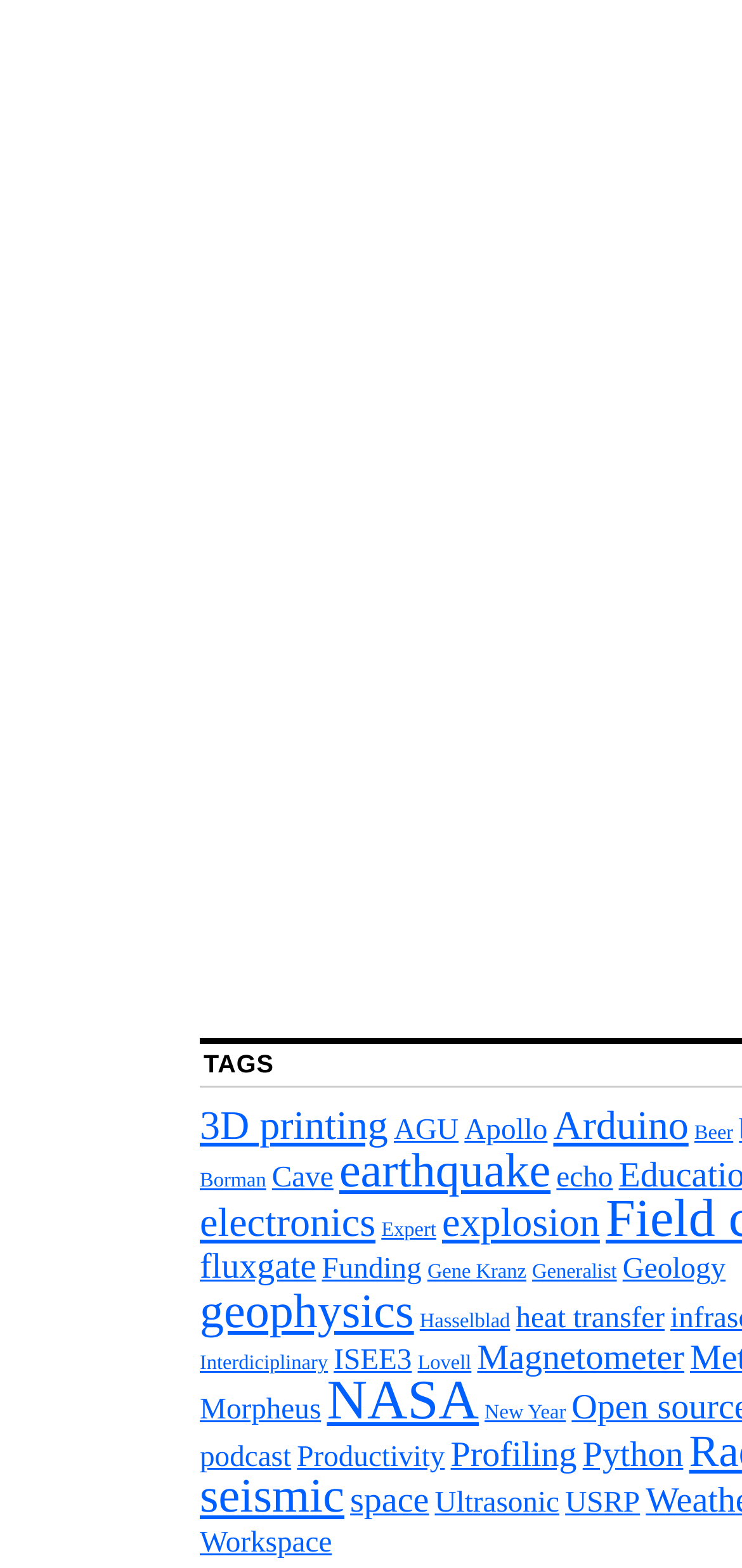Please identify the bounding box coordinates of the area I need to click to accomplish the following instruction: "Explore Arduino".

[0.746, 0.703, 0.928, 0.732]